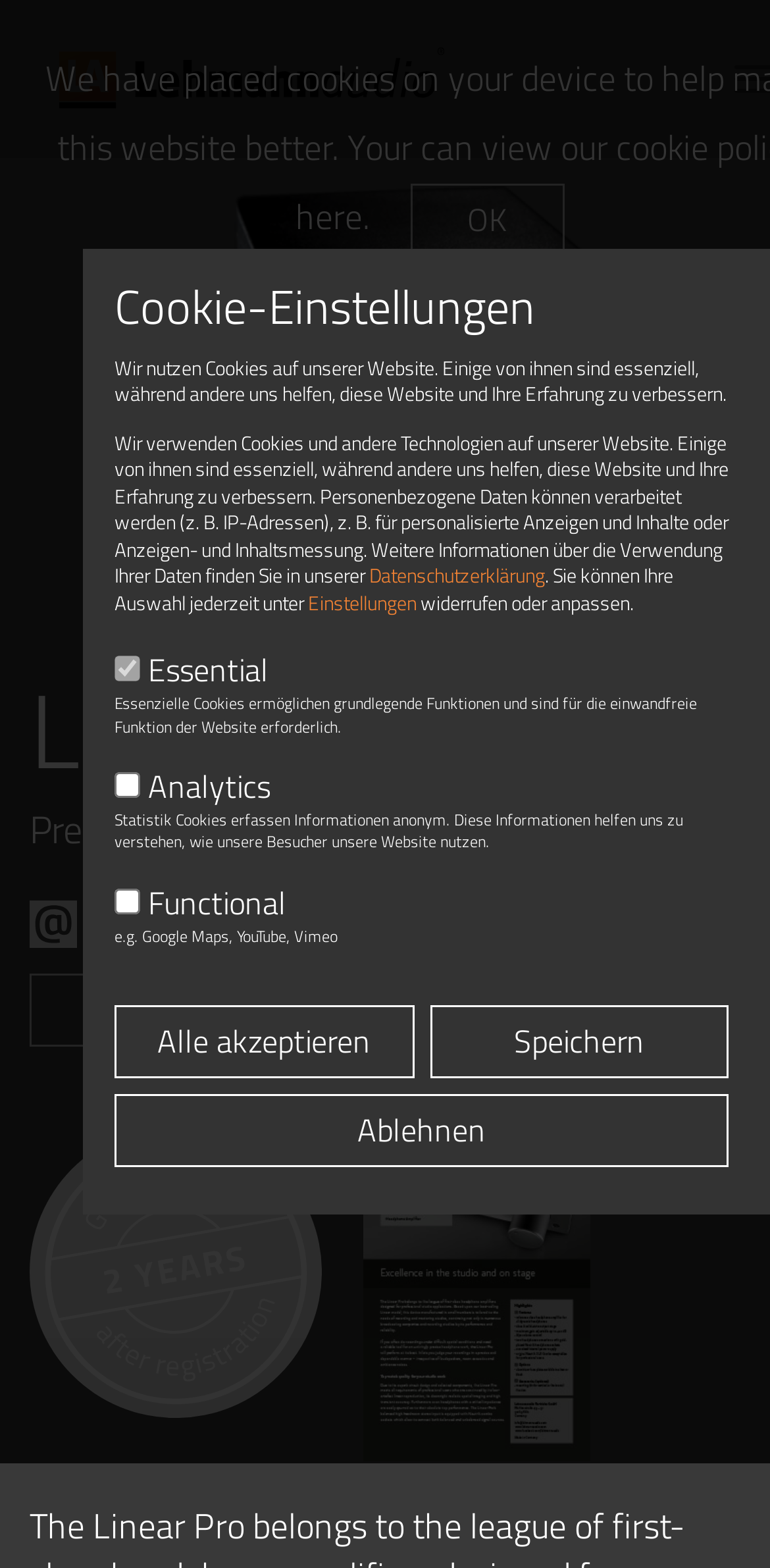Given the element description: "parent_node: Functional name="cookies[]" value="functional"", predict the bounding box coordinates of the UI element it refers to, using four float numbers between 0 and 1, i.e., [left, top, right, bottom].

[0.149, 0.566, 0.182, 0.583]